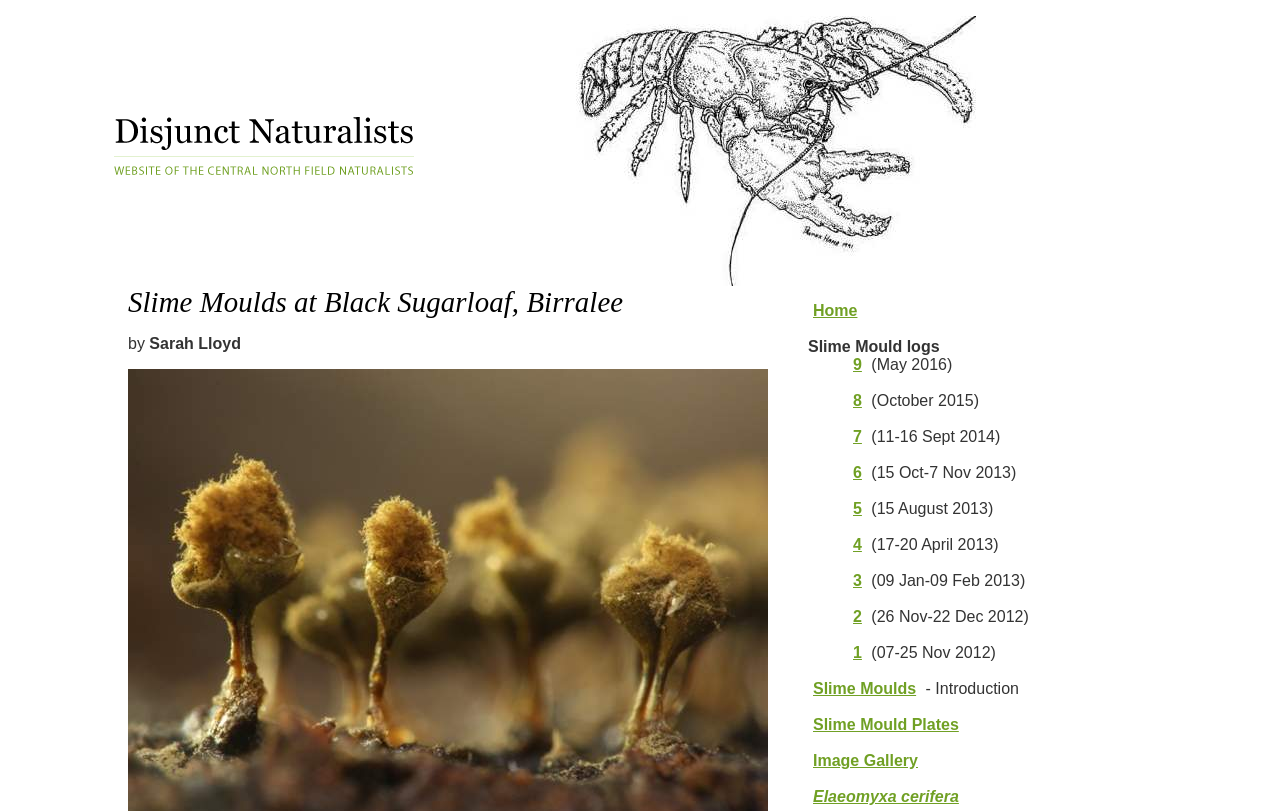What is the name of the naturalists' group?
Carefully analyze the image and provide a detailed answer to the question.

The name of the naturalists' group can be determined by looking at the heading element with the text 'Disjunct Naturalists' at the top of the webpage.